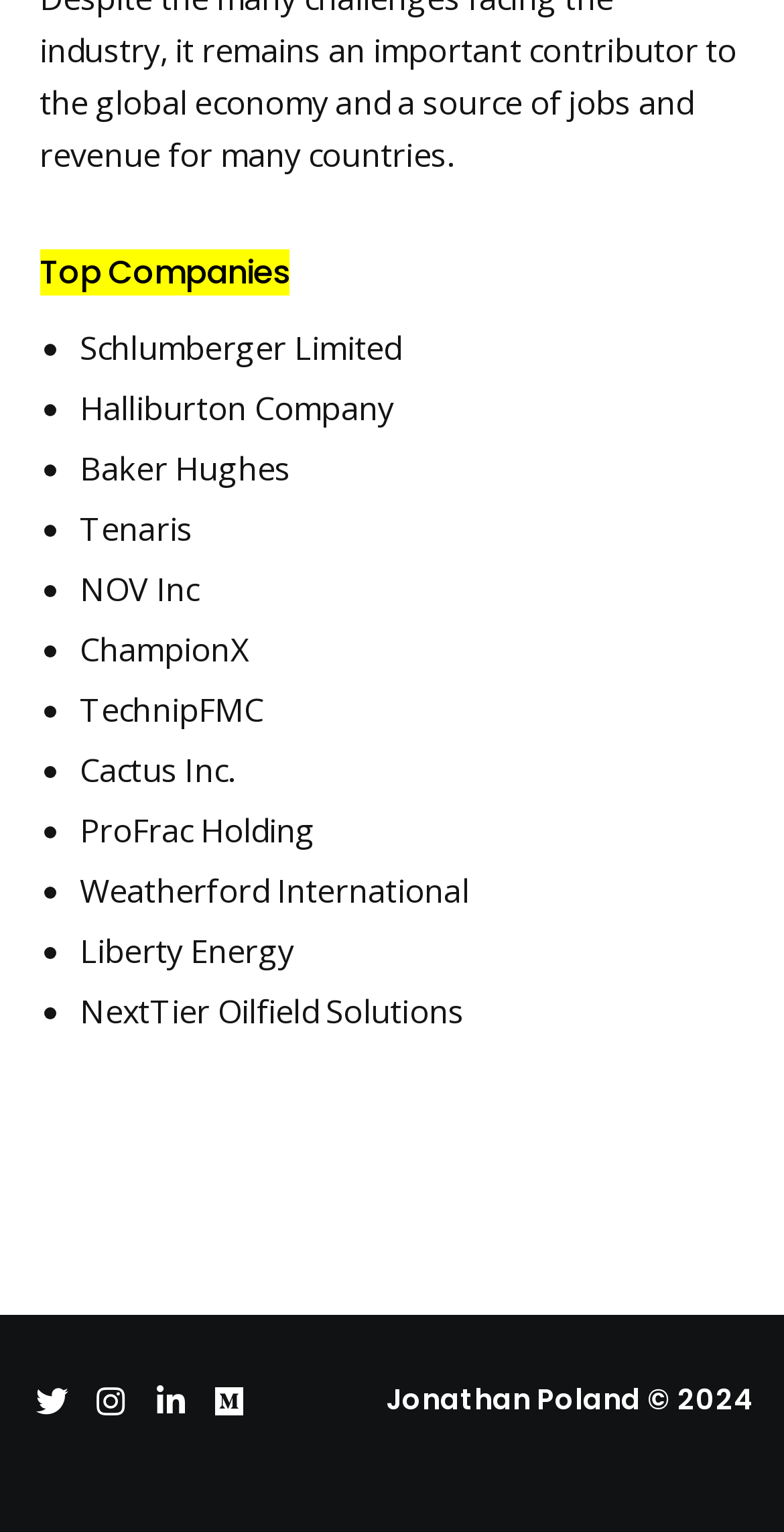Who owns the copyright?
Using the image provided, answer with just one word or phrase.

Jonathan Poland